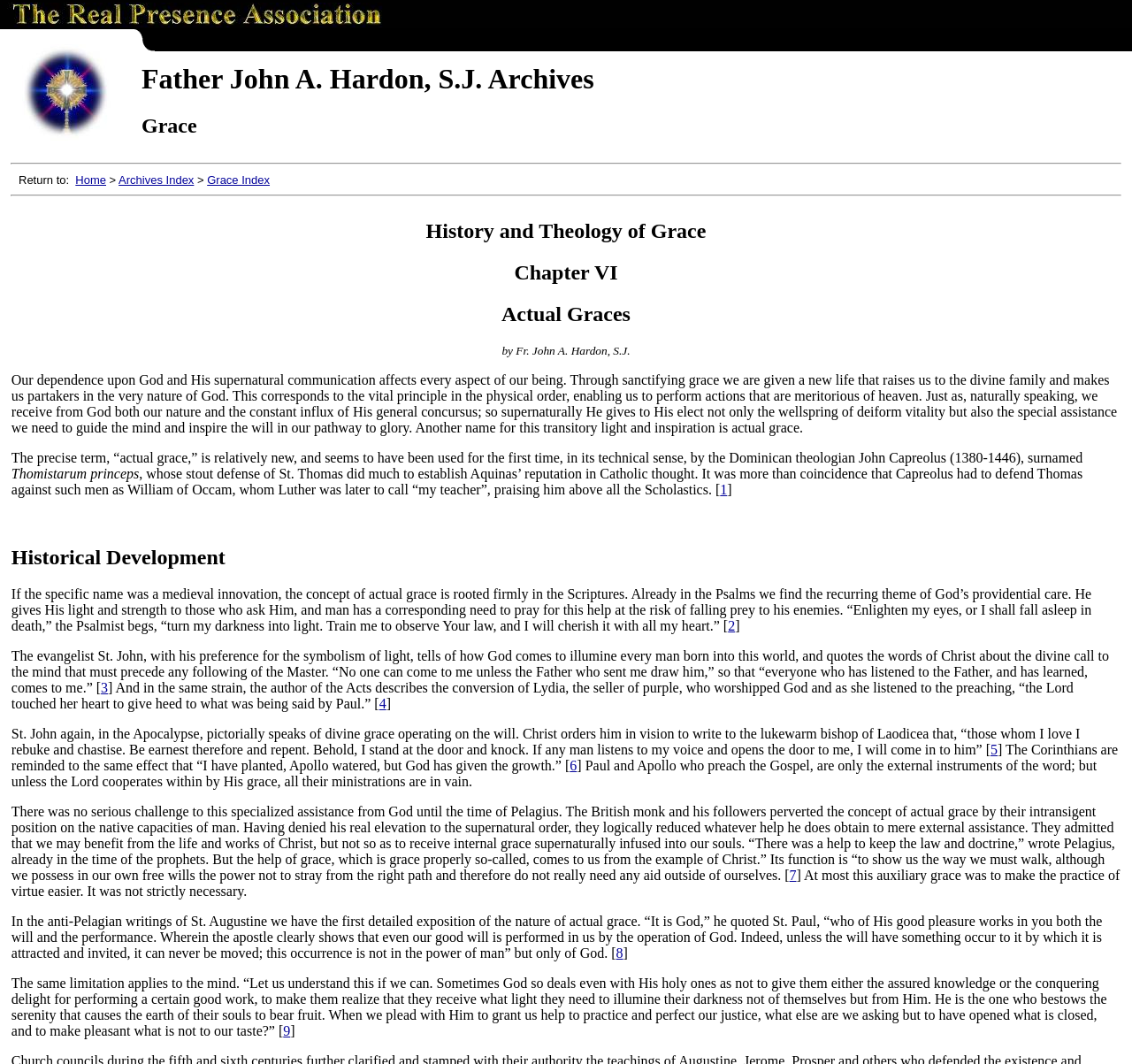What is the topic of Chapter VI?
Based on the image, provide your answer in one word or phrase.

Actual Graces